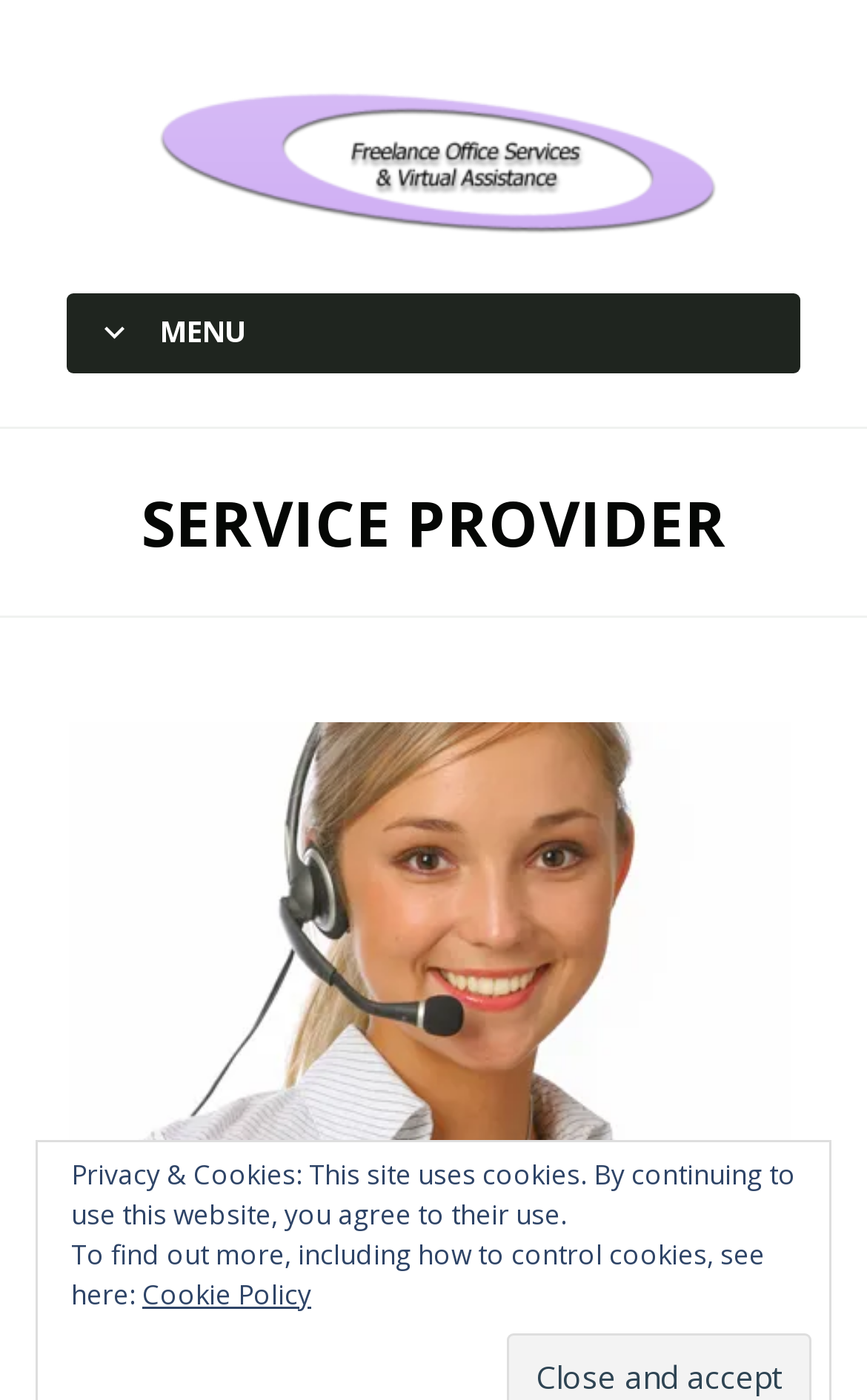What is the category of the service 'Customer Complaints - how to handle them'?
Respond with a short answer, either a single word or a phrase, based on the image.

SERVICE PROVIDER